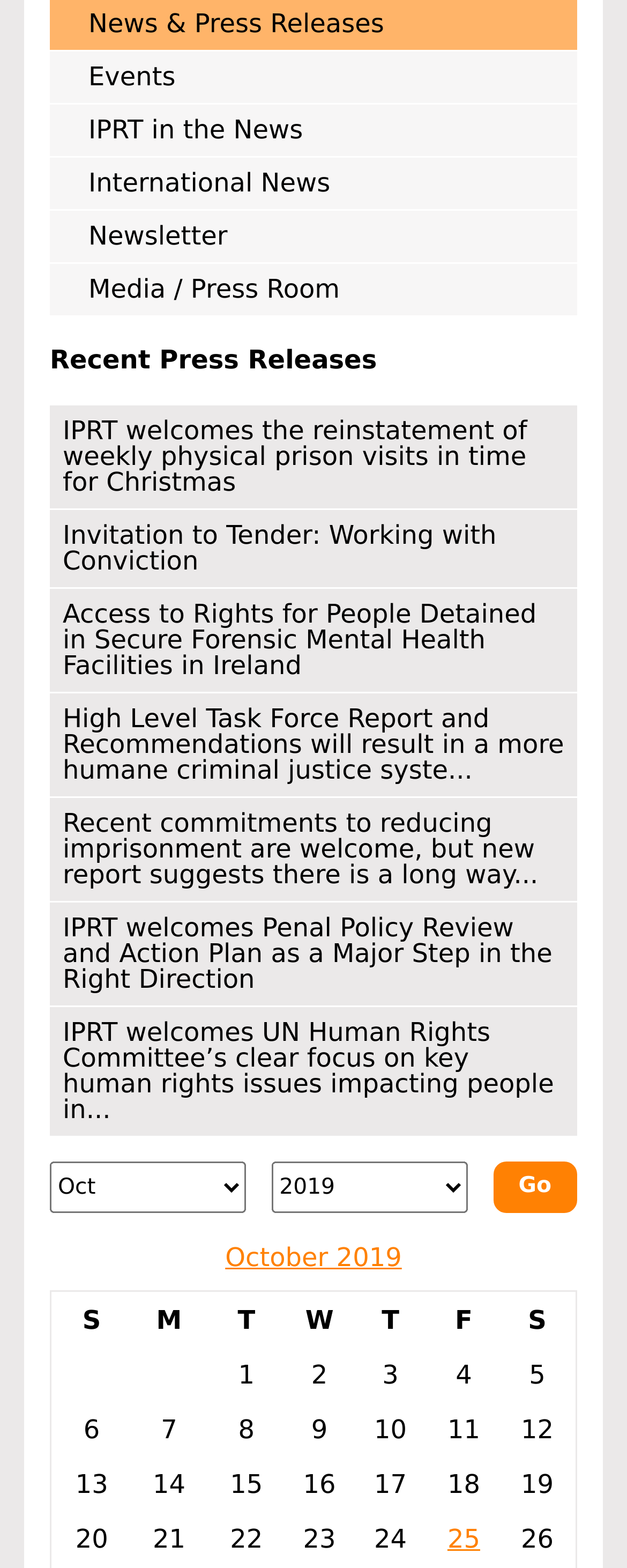What is the date range of the grid cells?
Refer to the screenshot and answer in one word or phrase.

1-26